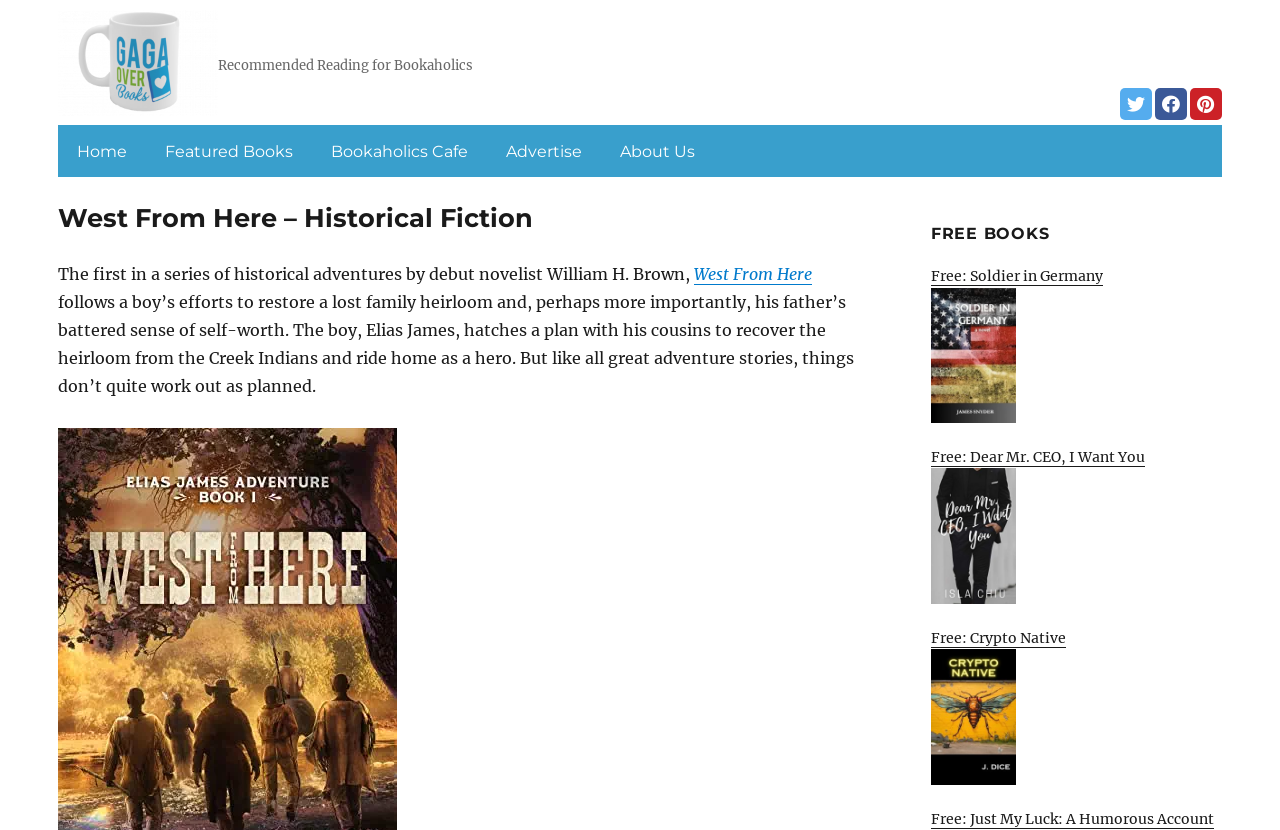Answer the question below in one word or phrase:
What is the name of the author of the book 'West From Here'?

William H. Brown